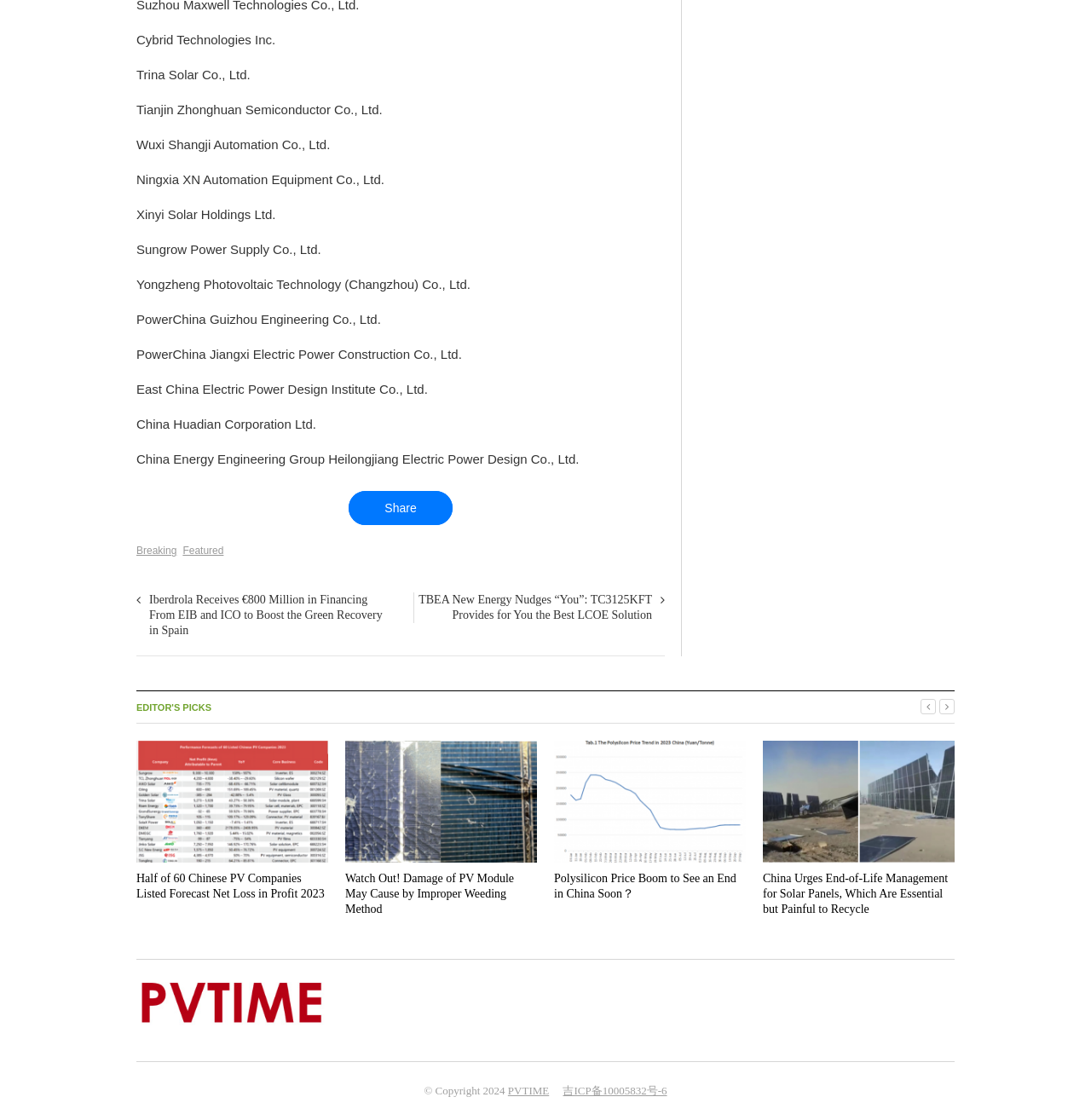Please identify the bounding box coordinates of the element I should click to complete this instruction: 'Read the article 'China Urges End-of-Life Management for Solar Panels, Which Are Essential but Painful to Recycle''. The coordinates should be given as four float numbers between 0 and 1, like this: [left, top, right, bottom].

[0.699, 0.661, 0.875, 0.819]